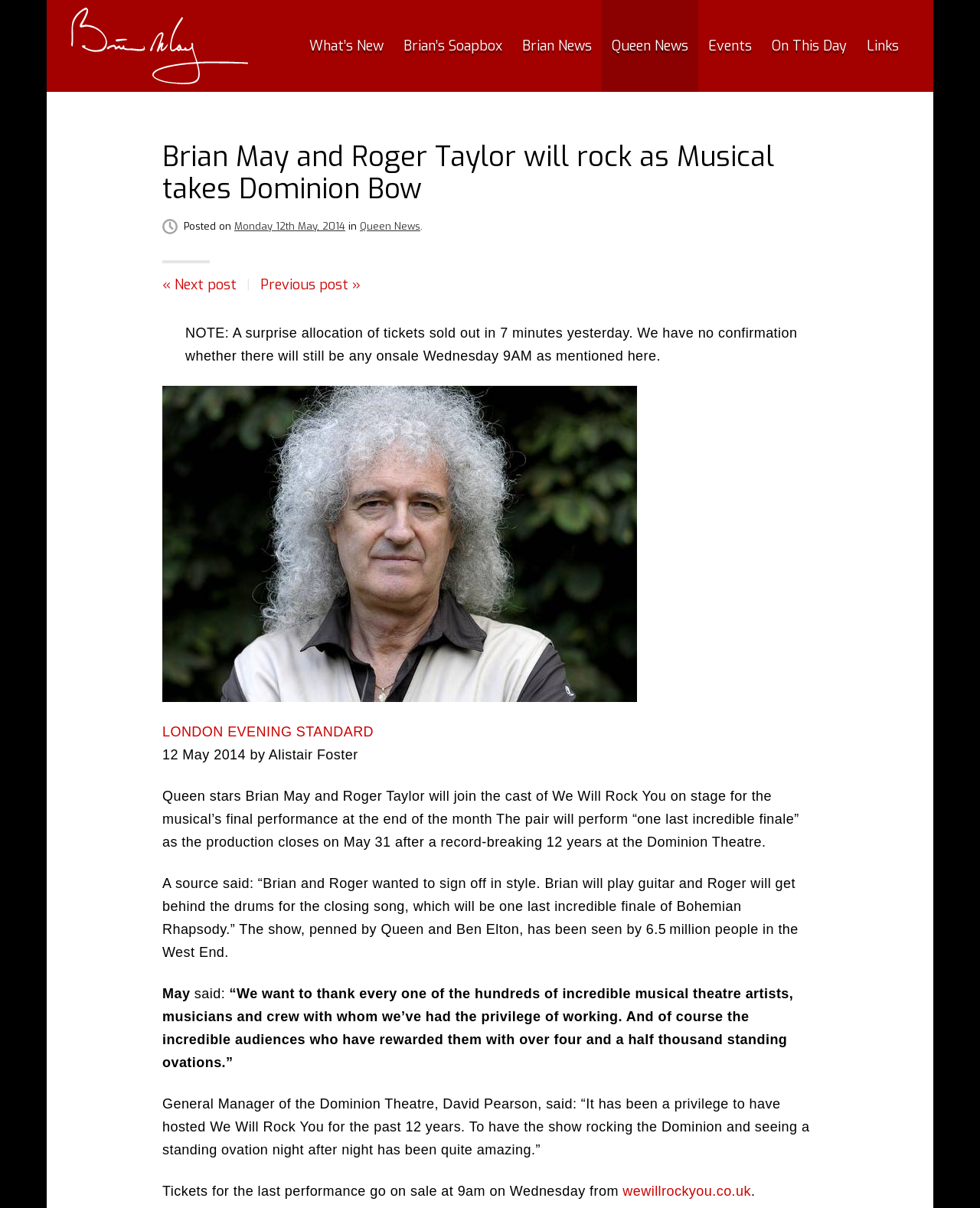Based on what you see in the screenshot, provide a thorough answer to this question: What is the date of the last performance of We Will Rock You?

I found the answer by reading the text that says 'The pair will perform “one last incredible finale” as the production closes on May 31 after a record-breaking 12 years at the Dominion Theatre.'